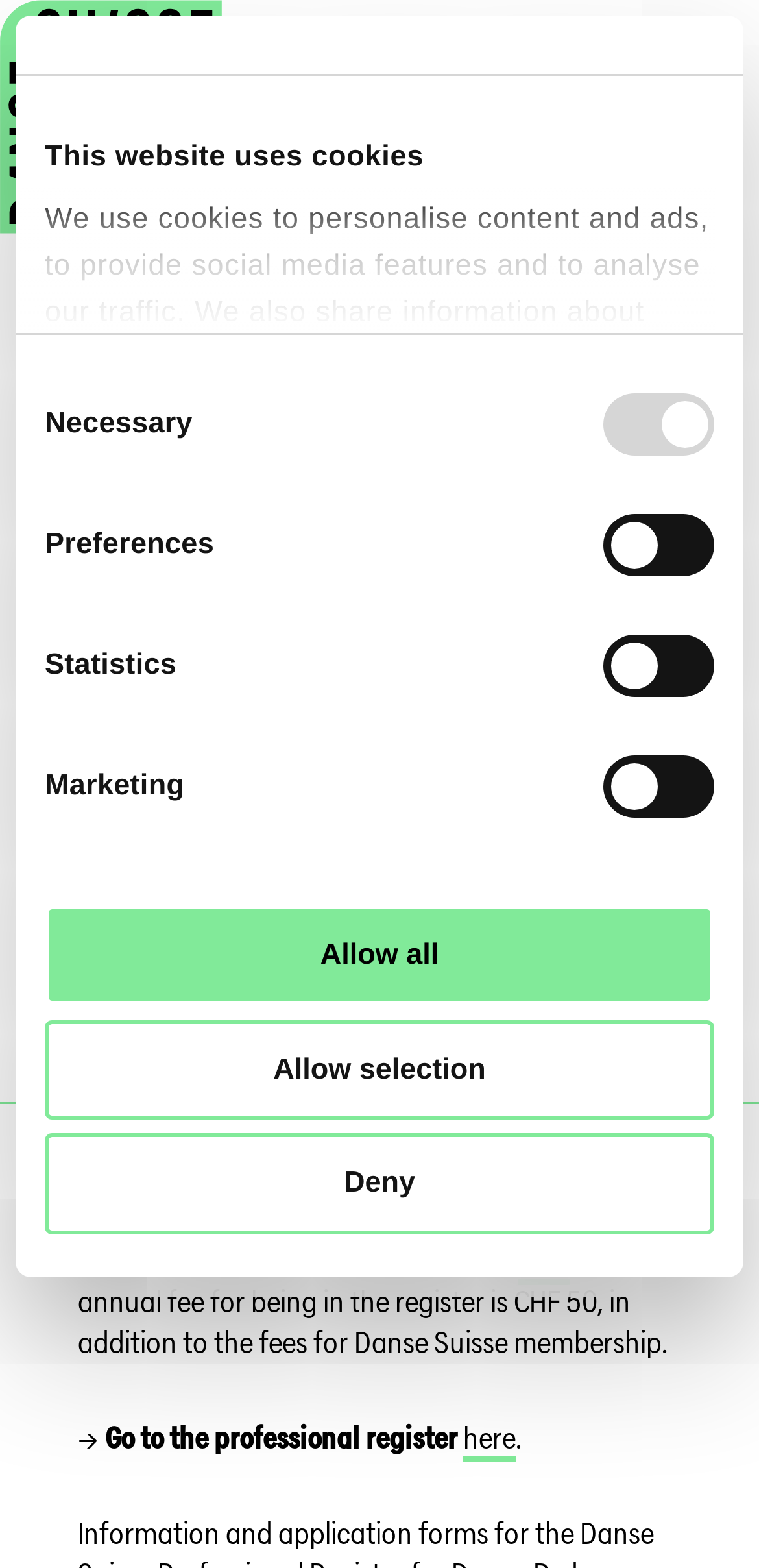How much is the annual fee for being in the register?
From the screenshot, provide a brief answer in one word or phrase.

CHF 50